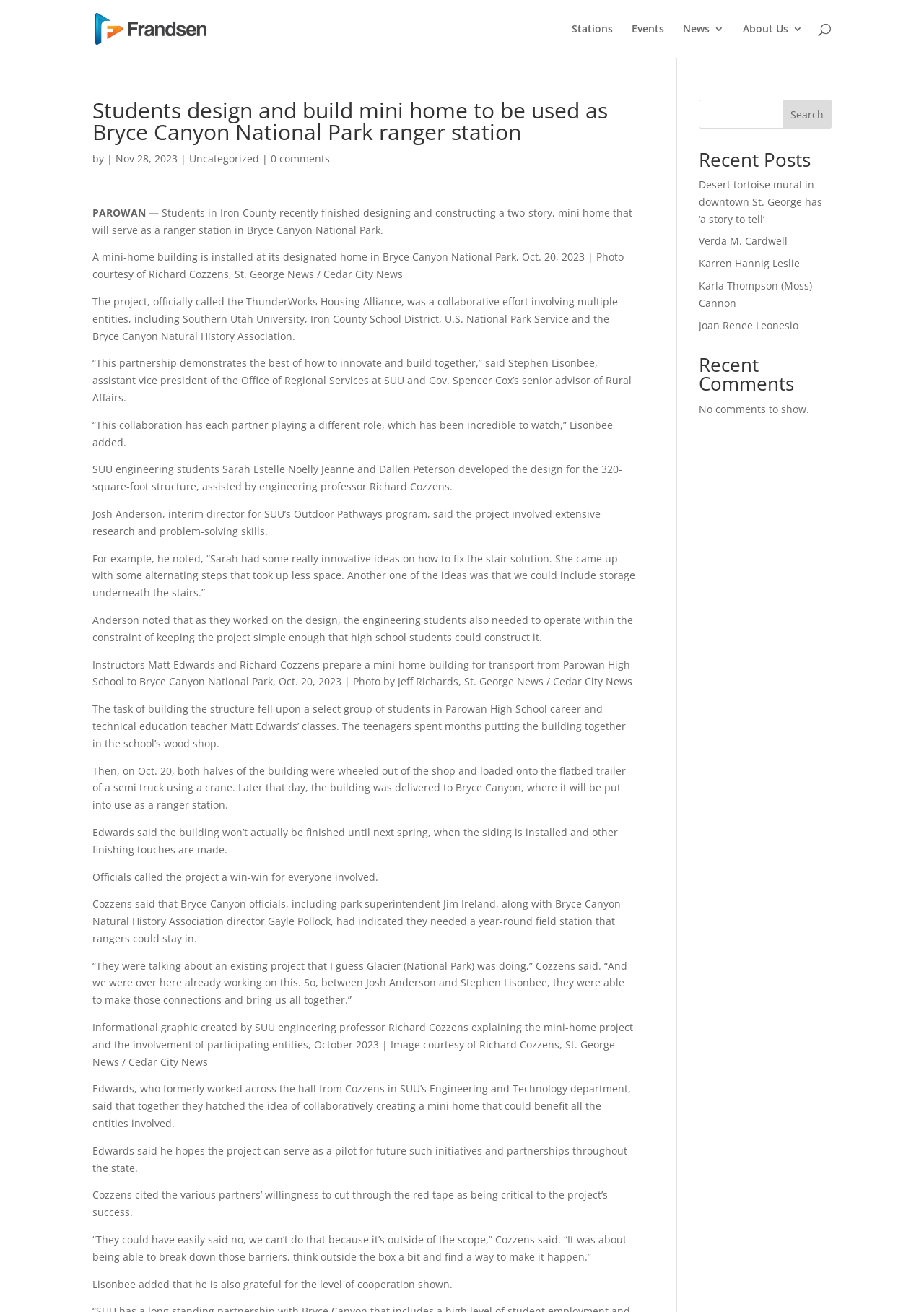Who is the assistant vice president of the Office of Regional Services at SUU?
Using the image, elaborate on the answer with as much detail as possible.

The article quotes Stephen Lisonbee, who is identified as the assistant vice president of the Office of Regional Services at SUU and Gov. Spencer Cox’s senior advisor of Rural Affairs. This information is provided in the paragraph that discusses the partnership between SUU and other entities involved in the project.